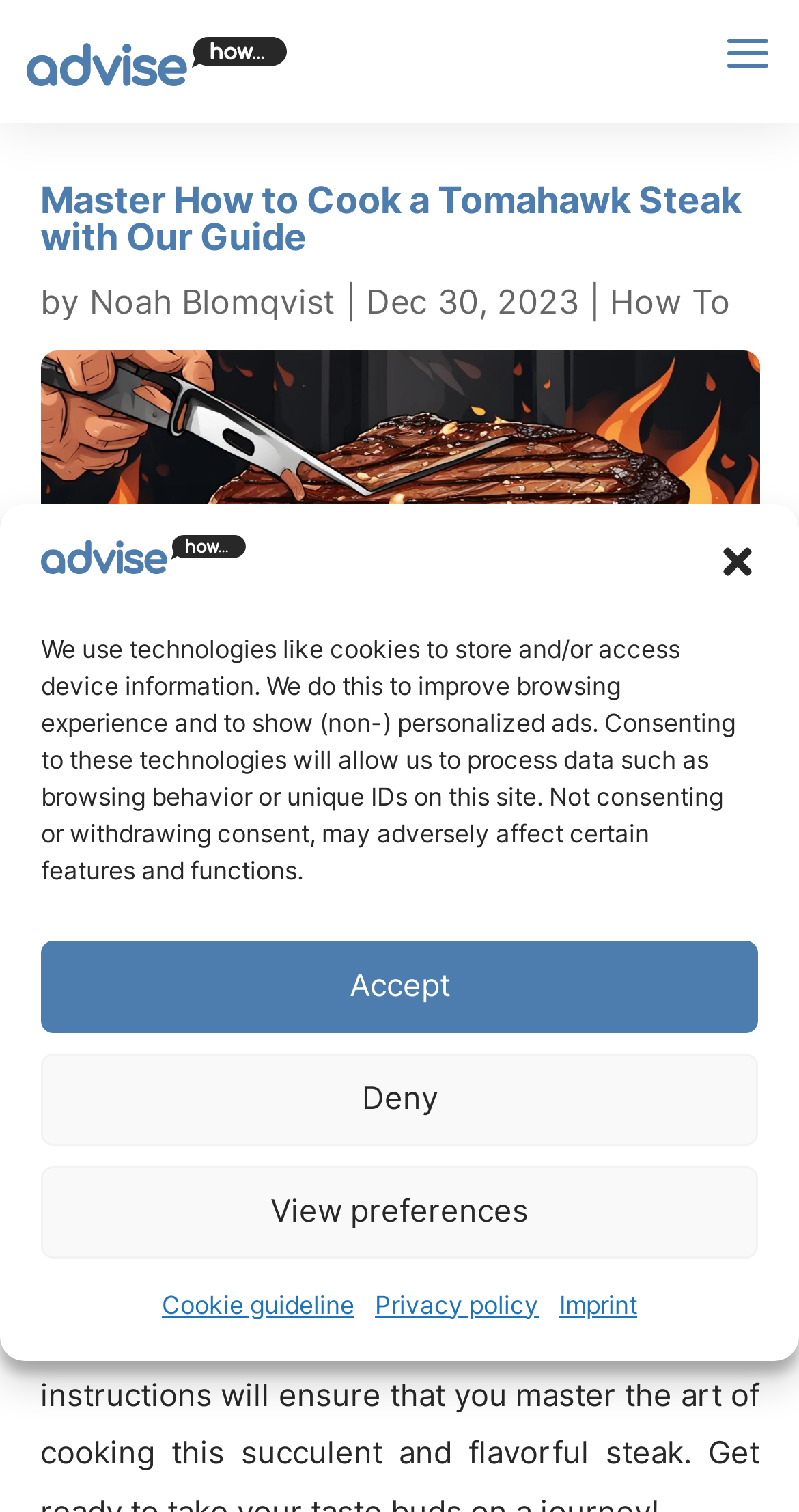Please locate the bounding box coordinates of the element's region that needs to be clicked to follow the instruction: "go to the home page". The bounding box coordinates should be provided as four float numbers between 0 and 1, i.e., [left, top, right, bottom].

[0.05, 0.53, 0.14, 0.565]